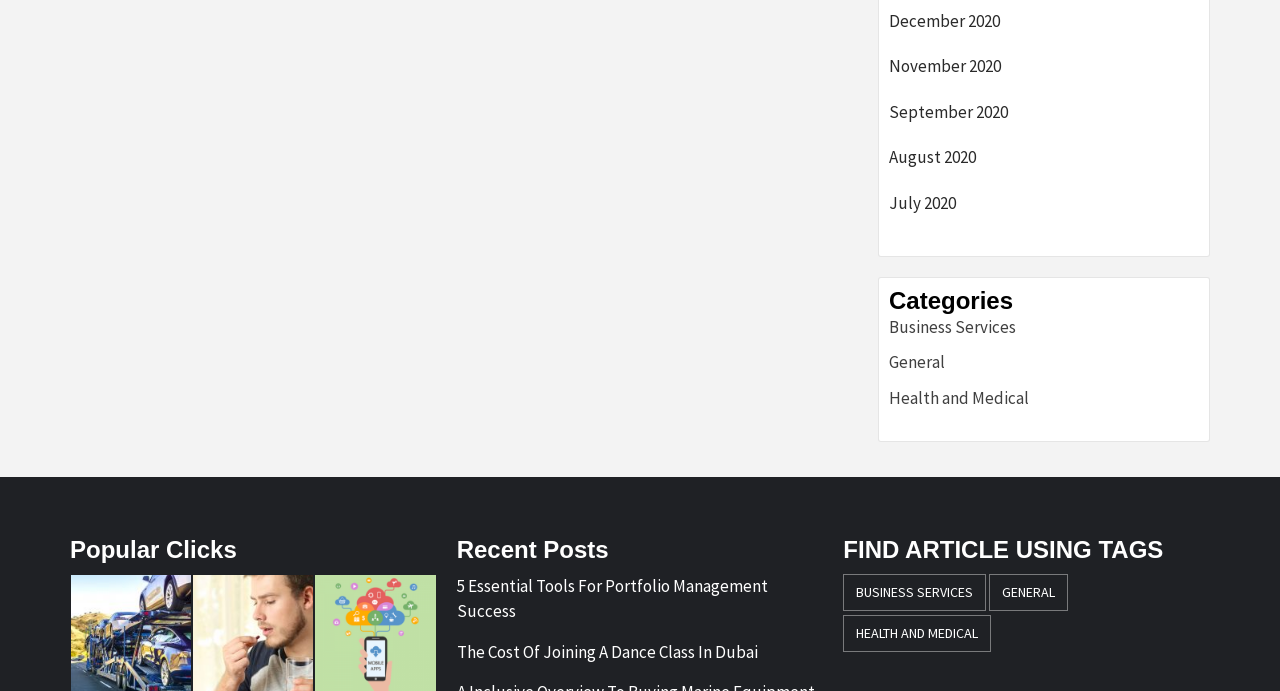Please provide a detailed answer to the question below by examining the image:
How many items are in the 'General' category?

I found the link 'General (24 items)' under the 'FIND ARTICLE USING TAGS' section, which indicates that there are 24 items in the 'General' category.